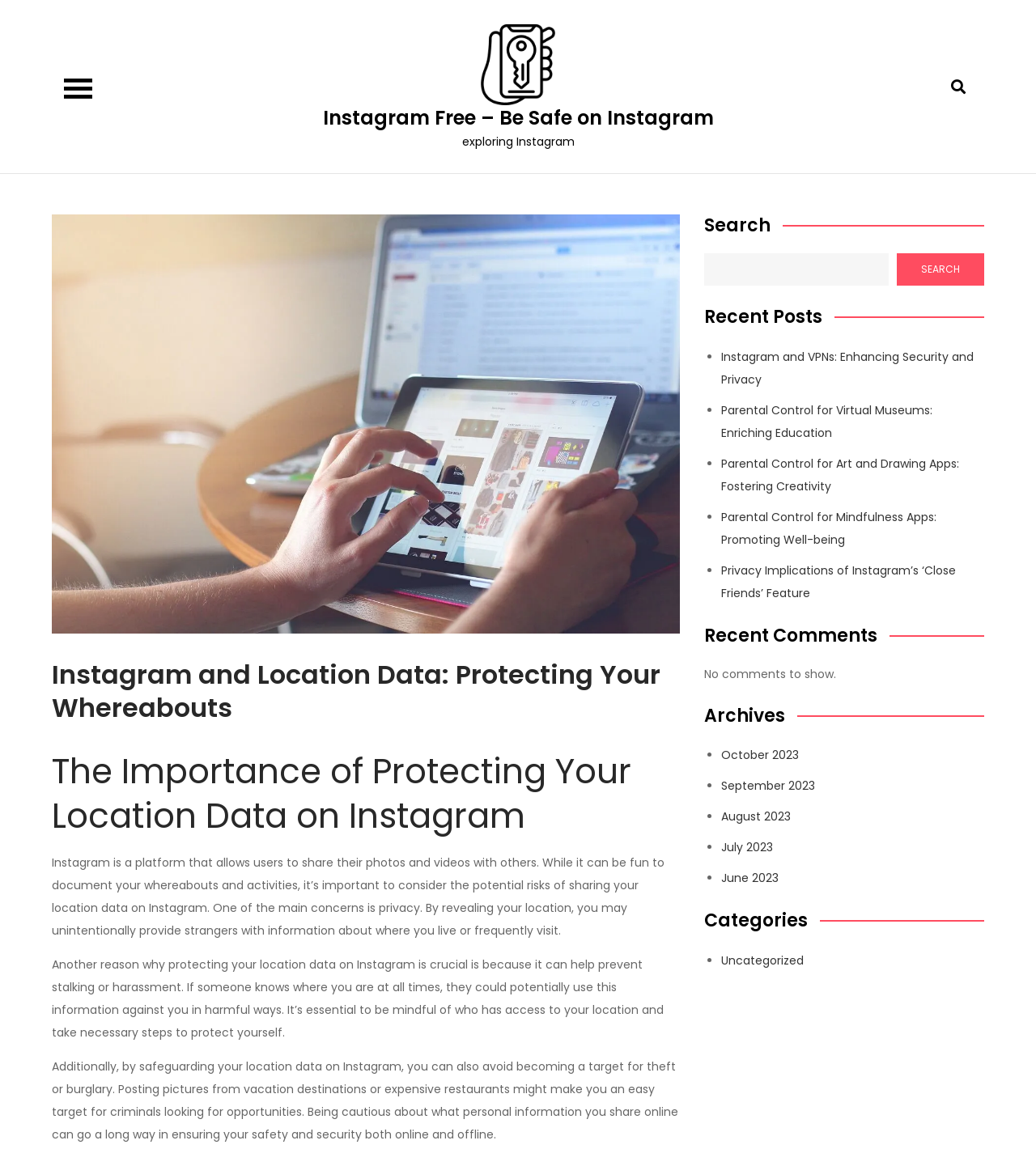How many search results are shown?
Please answer the question with a single word or phrase, referencing the image.

None